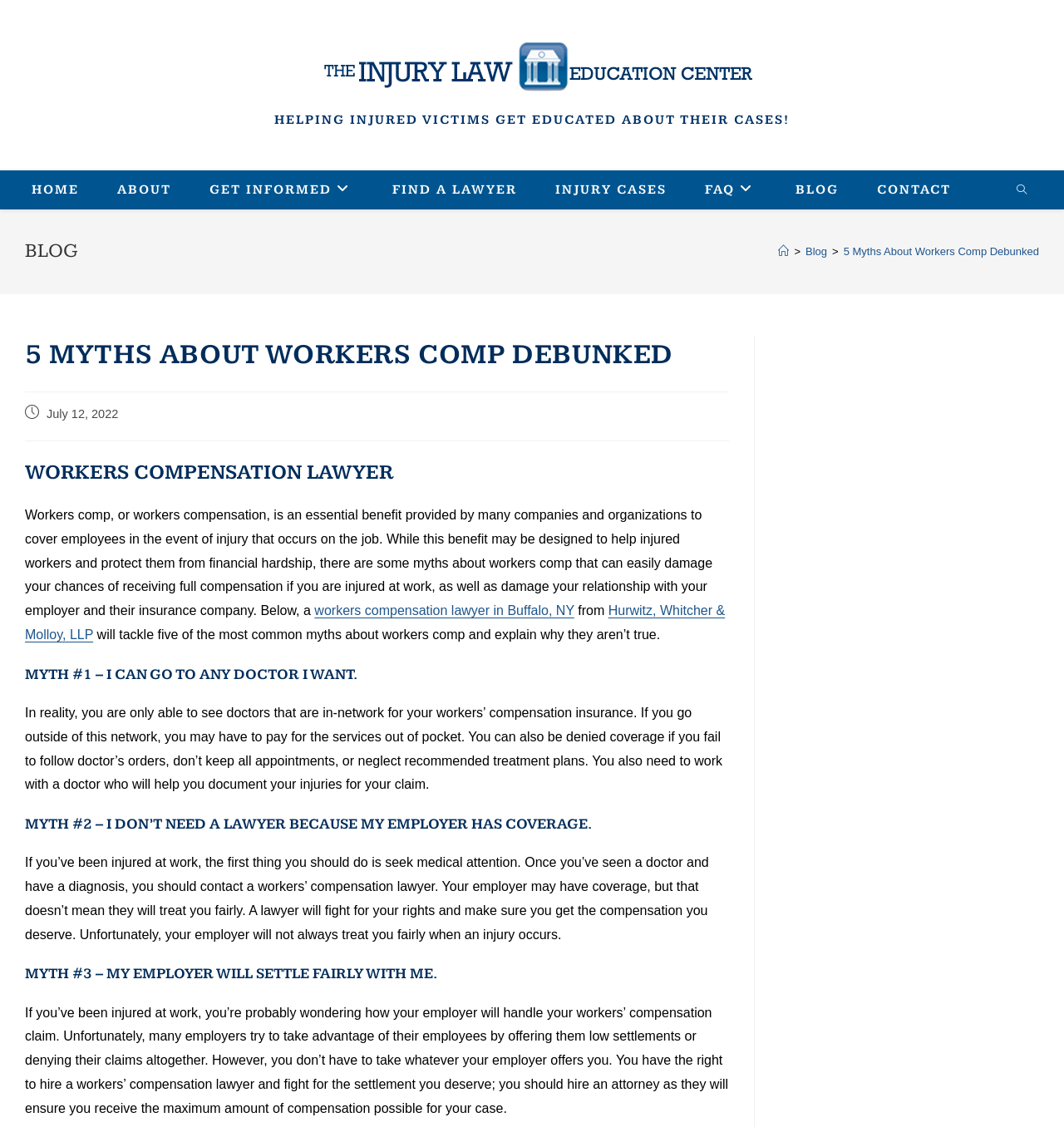Show me the bounding box coordinates of the clickable region to achieve the task as per the instruction: "Click the 'HOME' link".

[0.012, 0.151, 0.092, 0.186]